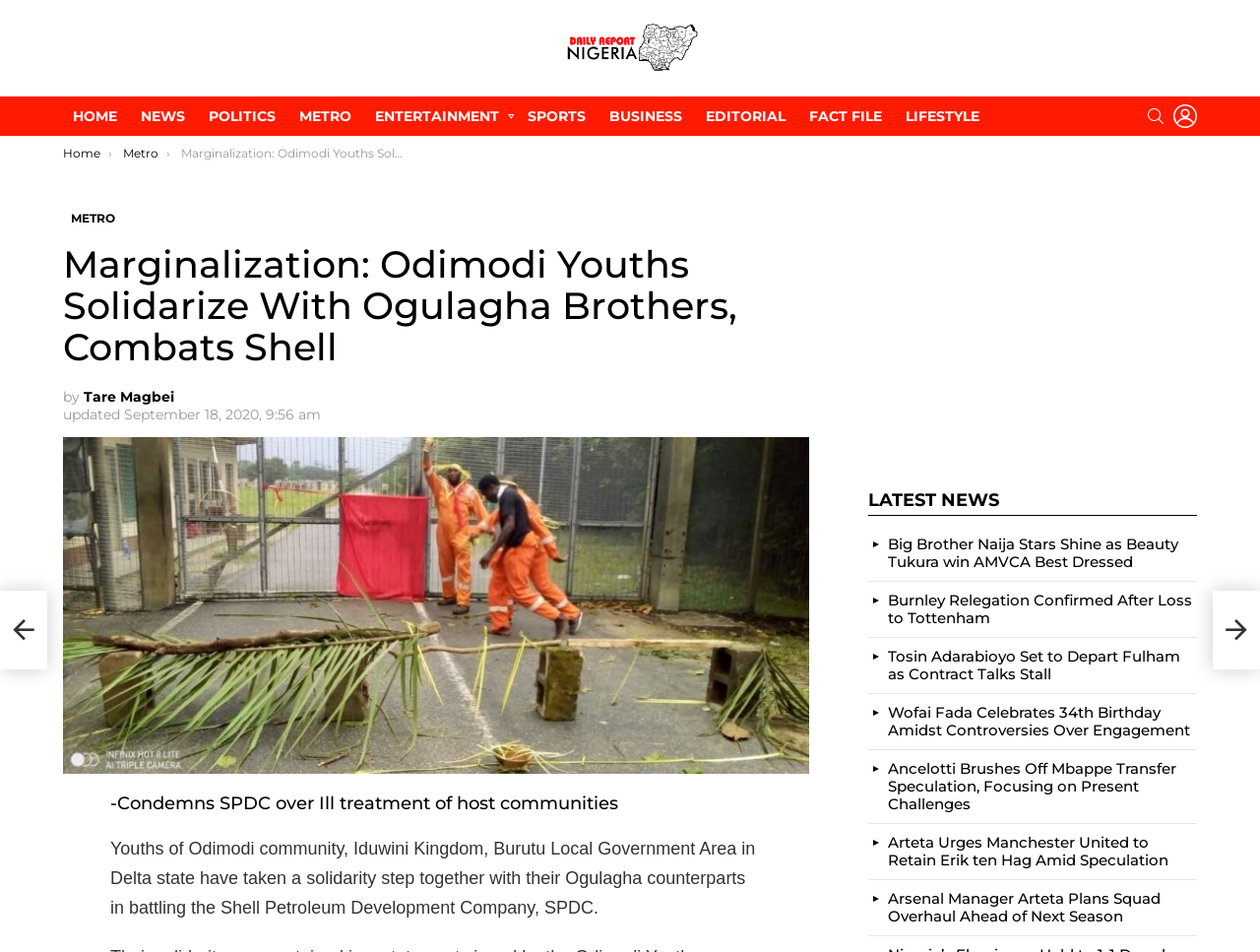Use a single word or phrase to answer this question: 
What category is the current news article under?

Metro